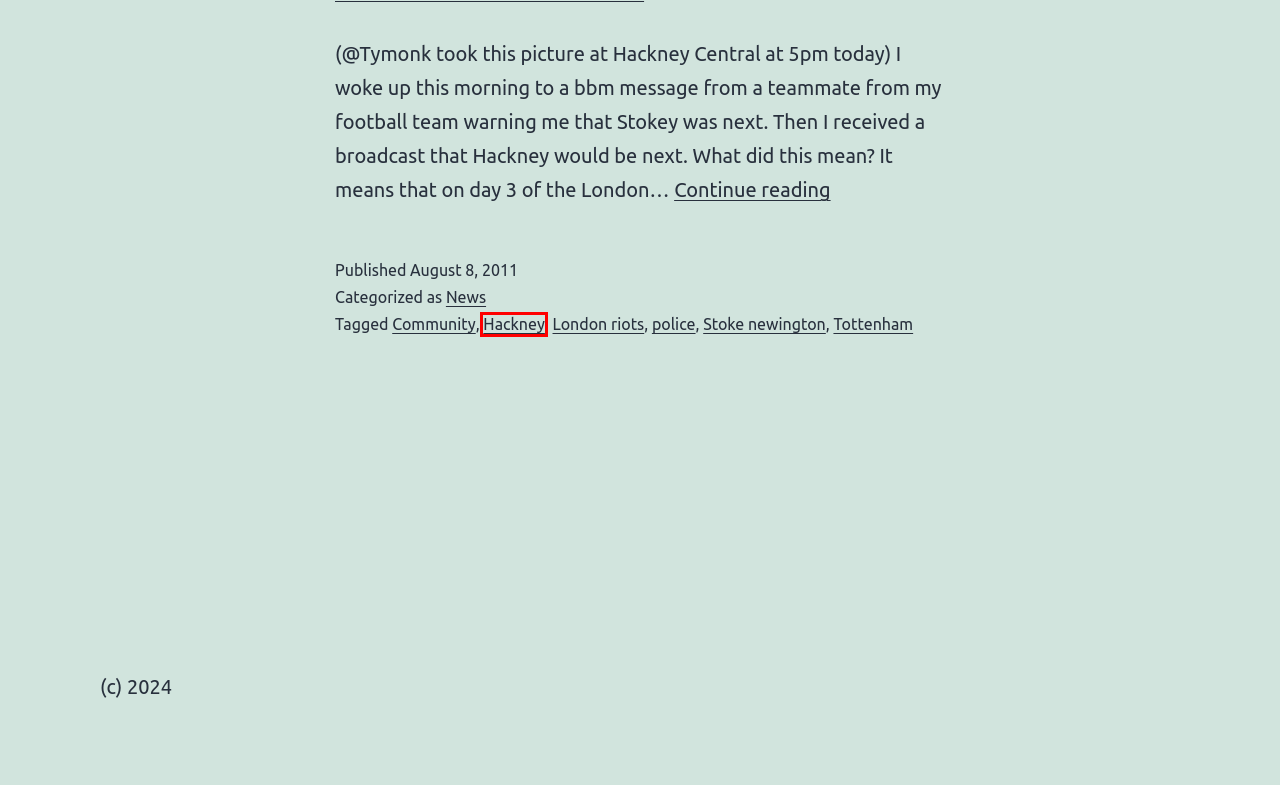You’re provided with a screenshot of a webpage that has a red bounding box around an element. Choose the best matching webpage description for the new page after clicking the element in the red box. The options are:
A. Community – Katee Hui
B. Endless Sirens – Katee Hui
C. London riots – Katee Hui
D. Experience – Katee Hui
E. Contact – Katee Hui
F. Hackney – Katee Hui
G. Tottenham – Katee Hui
H. News – Katee Hui

F